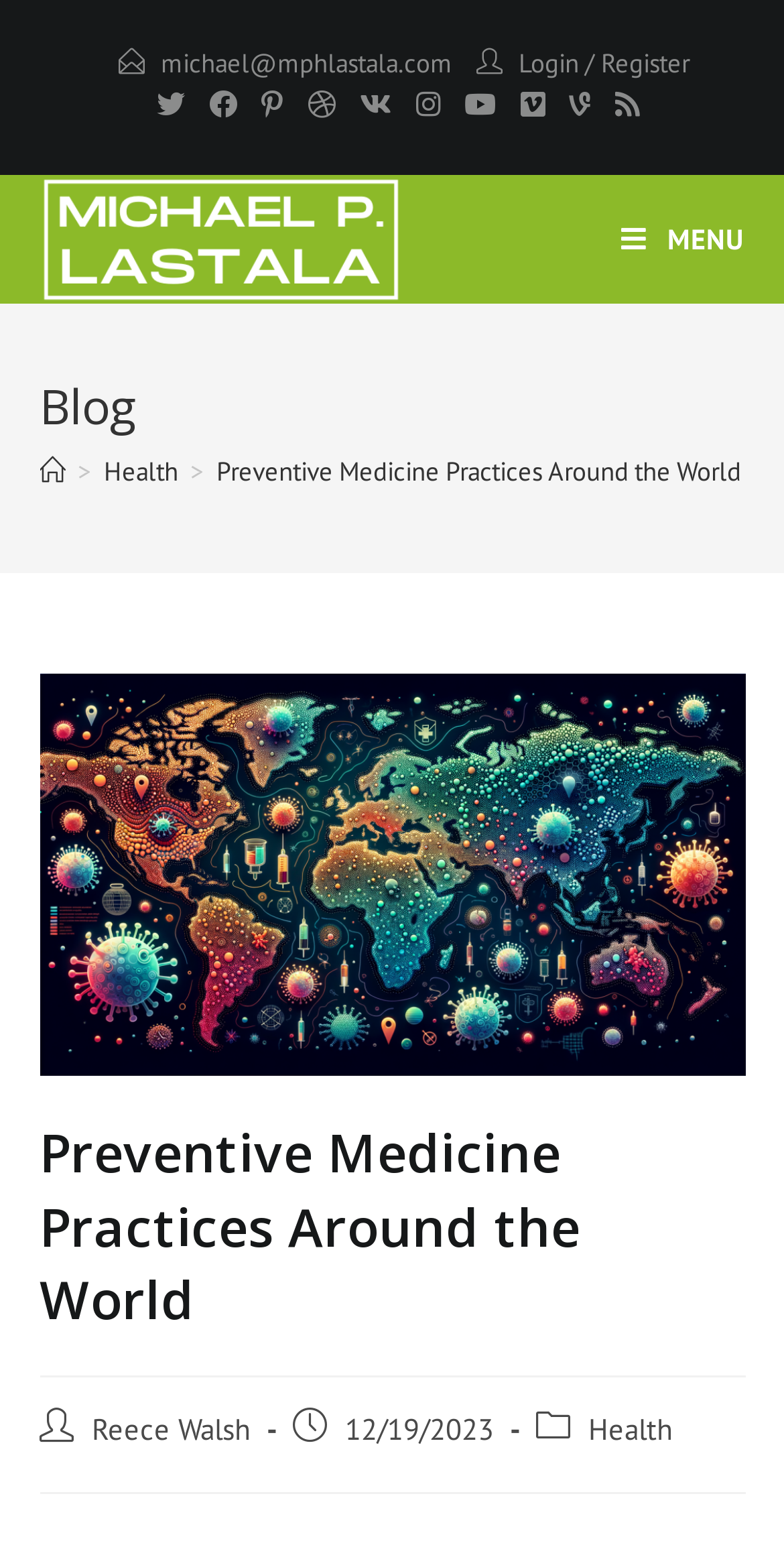How many navigation links are available in the breadcrumbs?
Using the visual information, respond with a single word or phrase.

3